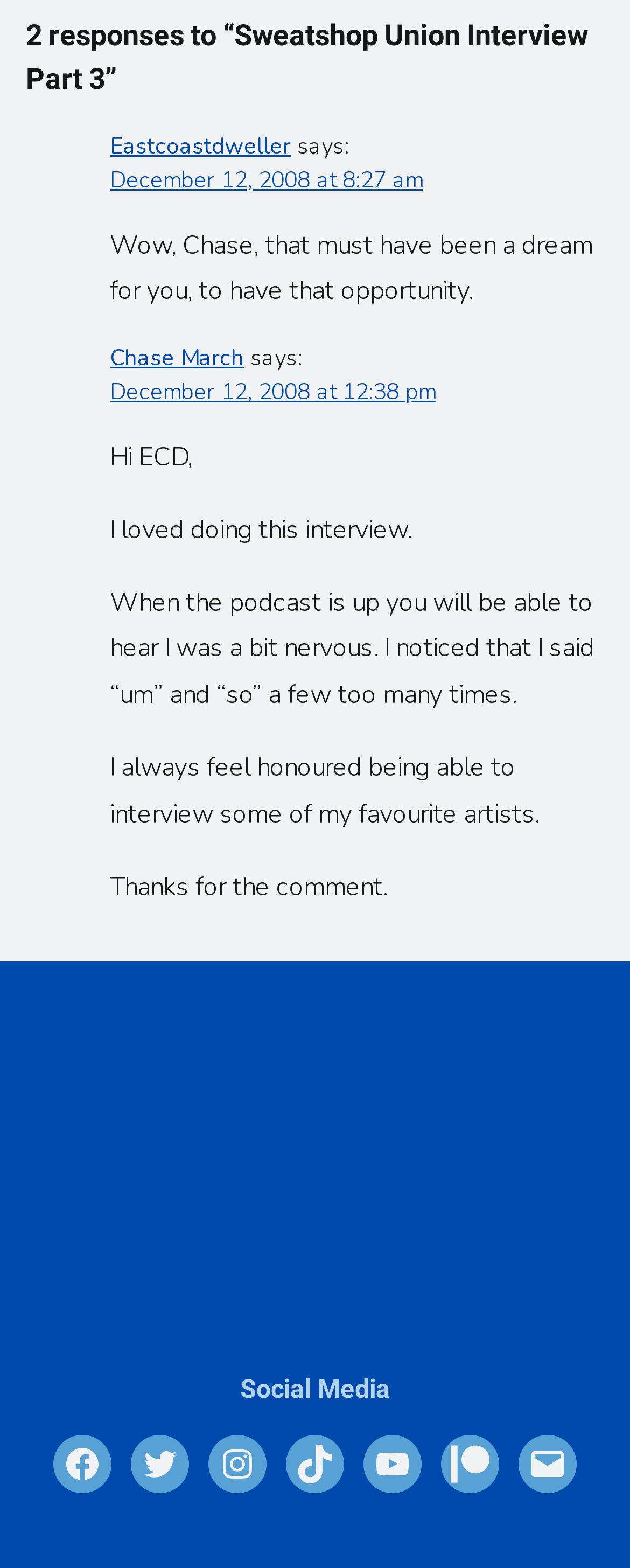What is the name of the person who wrote the first comment?
Please answer the question with a detailed response using the information from the screenshot.

I looked at the first article element and found a link element with the text 'Eastcoastdweller', which is likely the name of the person who wrote the first comment.